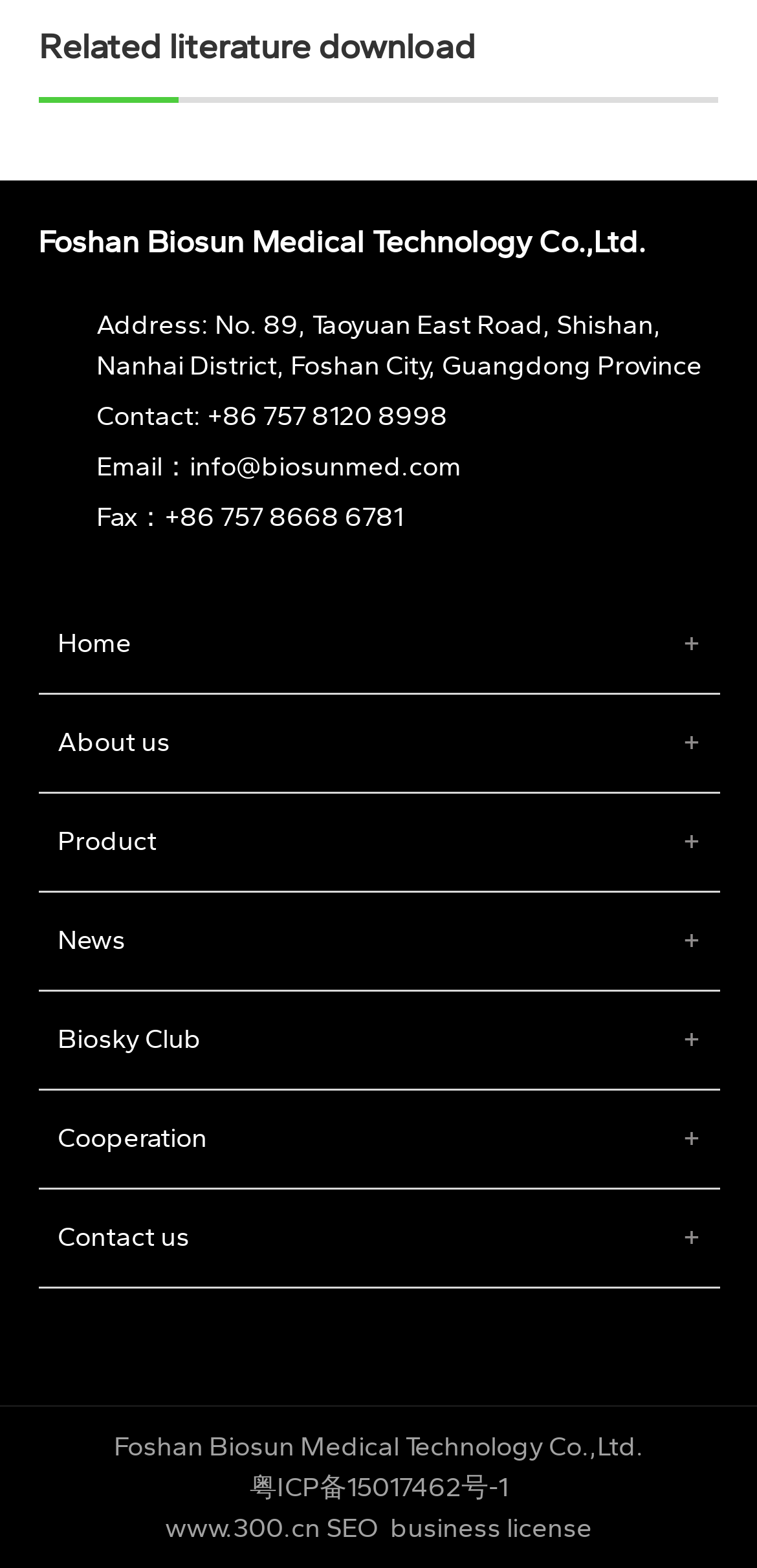Identify the bounding box coordinates of the clickable section necessary to follow the following instruction: "Check the news". The coordinates should be presented as four float numbers from 0 to 1, i.e., [left, top, right, bottom].

[0.05, 0.569, 0.95, 0.632]